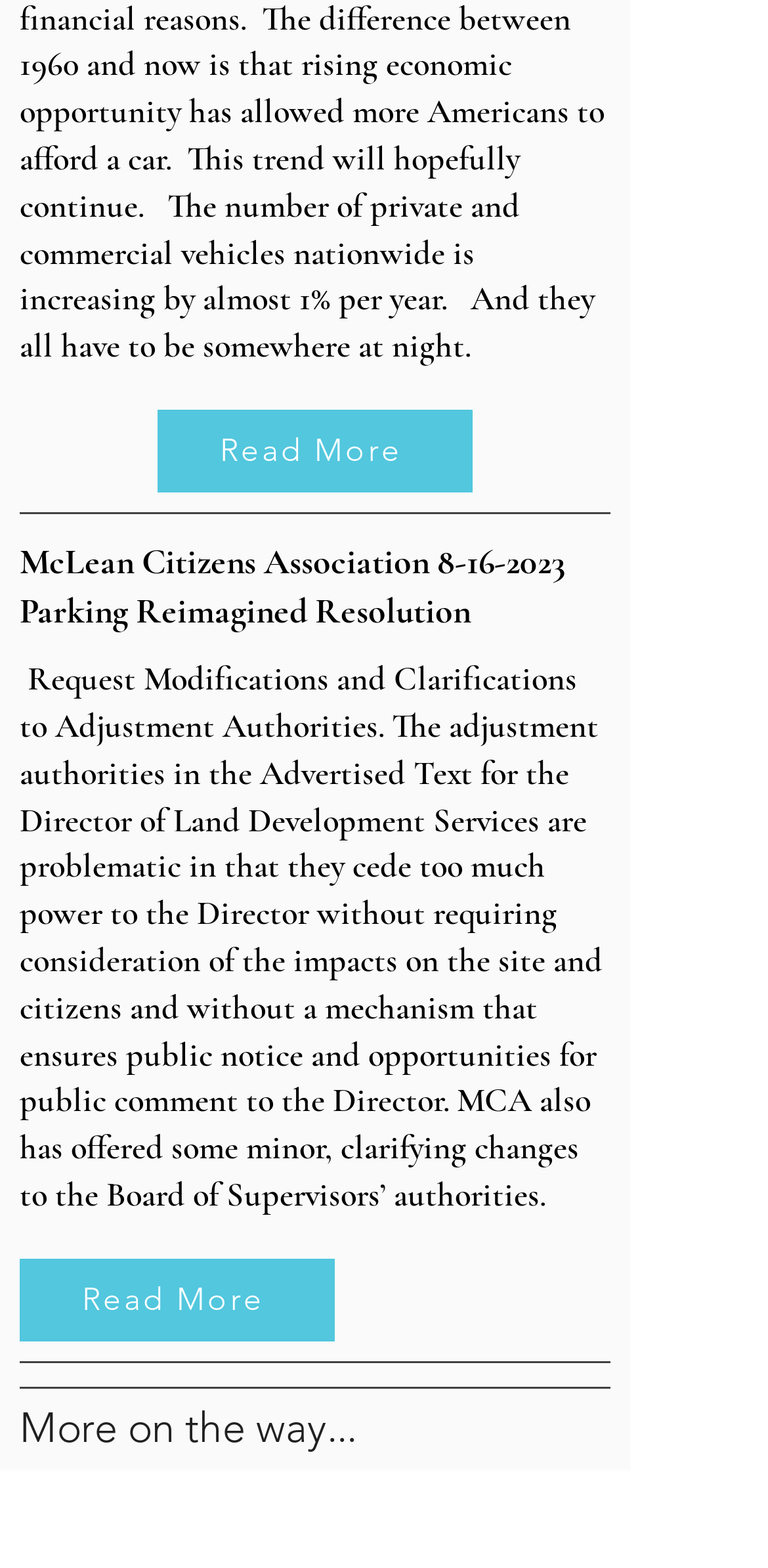What is the topic of the resolution mentioned on the page?
Use the image to answer the question with a single word or phrase.

Parking Reimagined